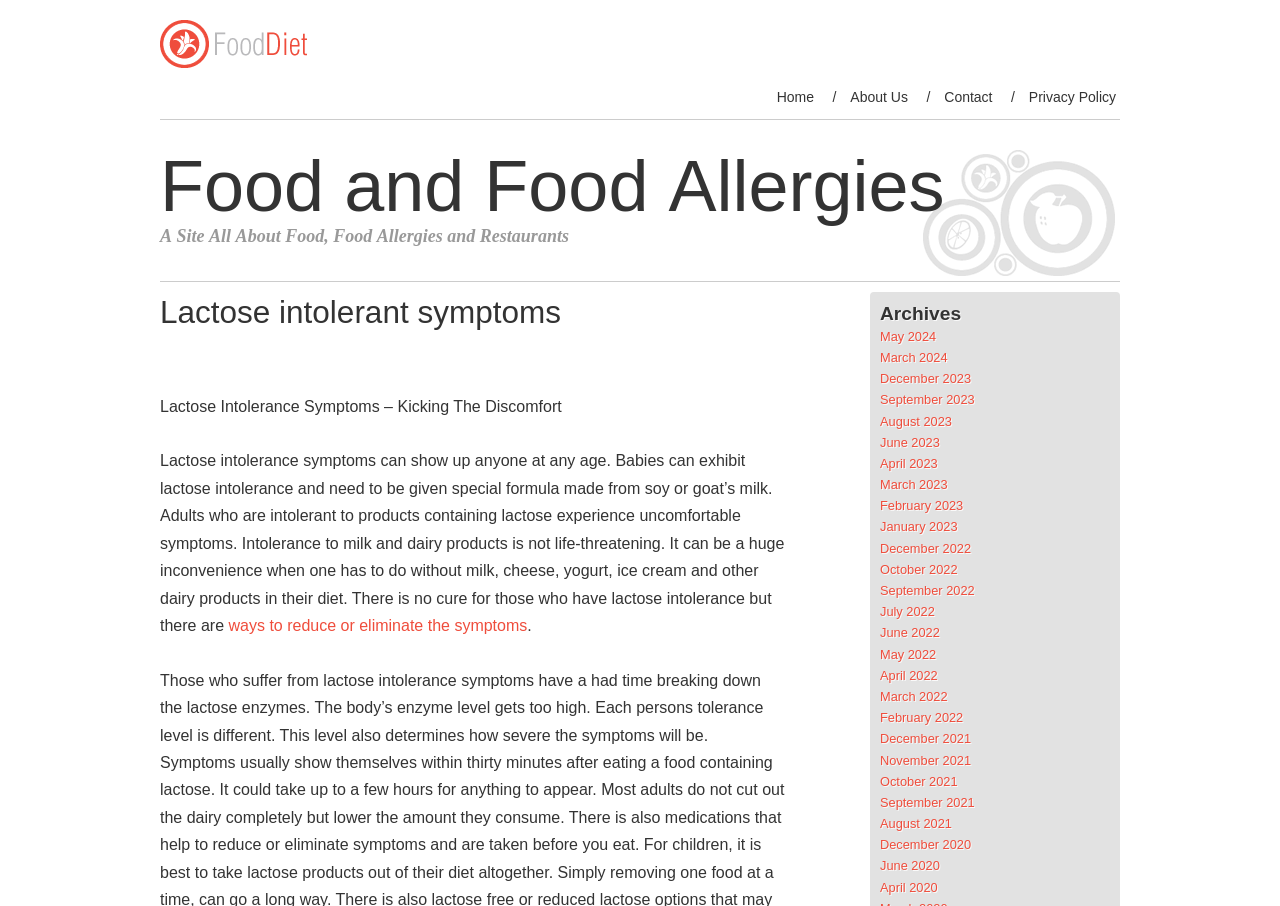Identify the bounding box coordinates of the region I need to click to complete this instruction: "View archives from May 2024".

[0.688, 0.363, 0.731, 0.379]